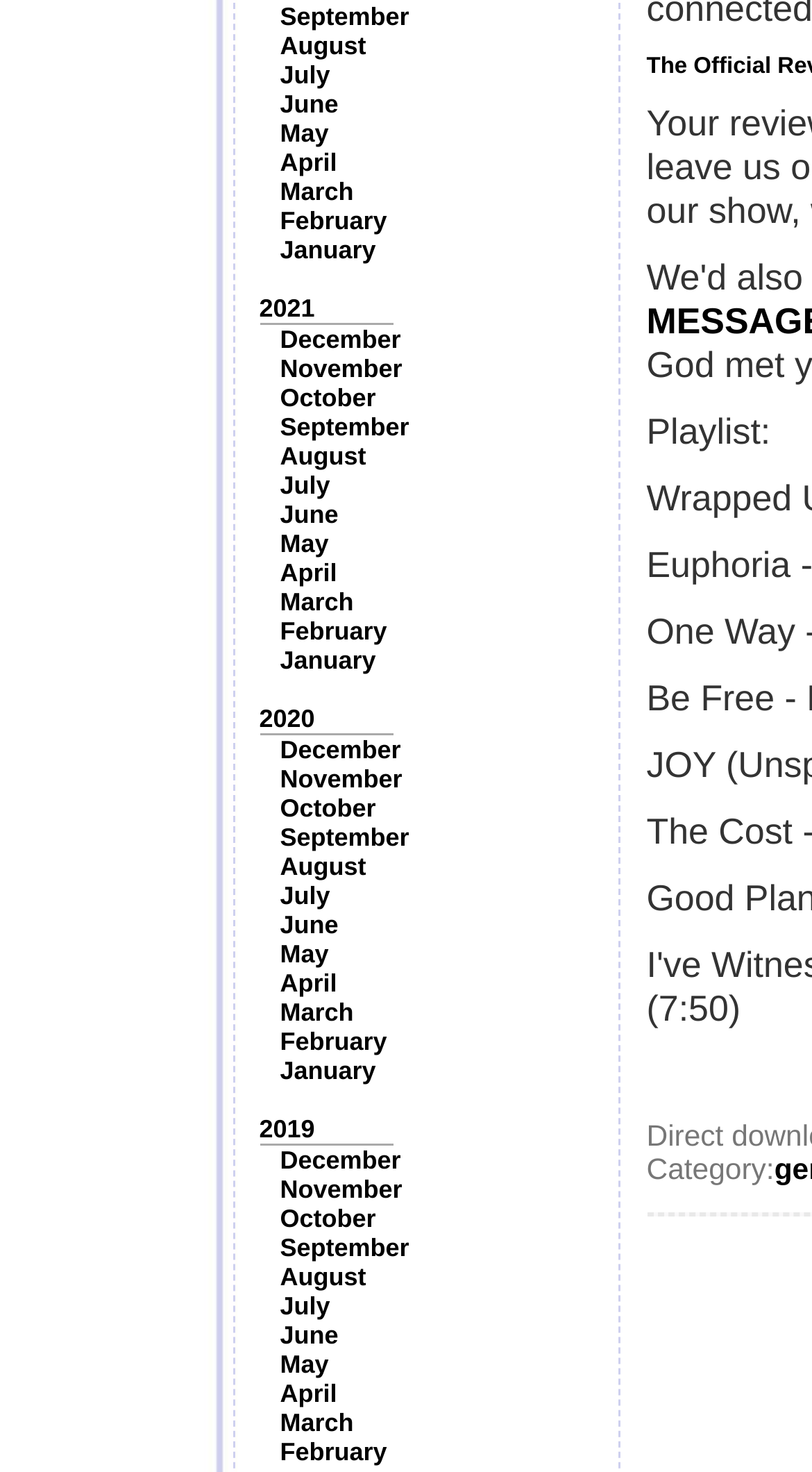Locate the bounding box coordinates of the element that should be clicked to fulfill the instruction: "Click on Playlist".

[0.796, 0.279, 0.961, 0.307]